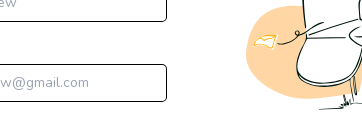What is the purpose of the illustration on the webpage?
Please ensure your answer to the question is detailed and covers all necessary aspects.

The illustration is tied to the section where users can explore options such as FAQs, real-time chat support, and customer feedback, enhancing the overall user experience by making it feel approachable and inviting, which aligns with the purpose of providing support and assistance.